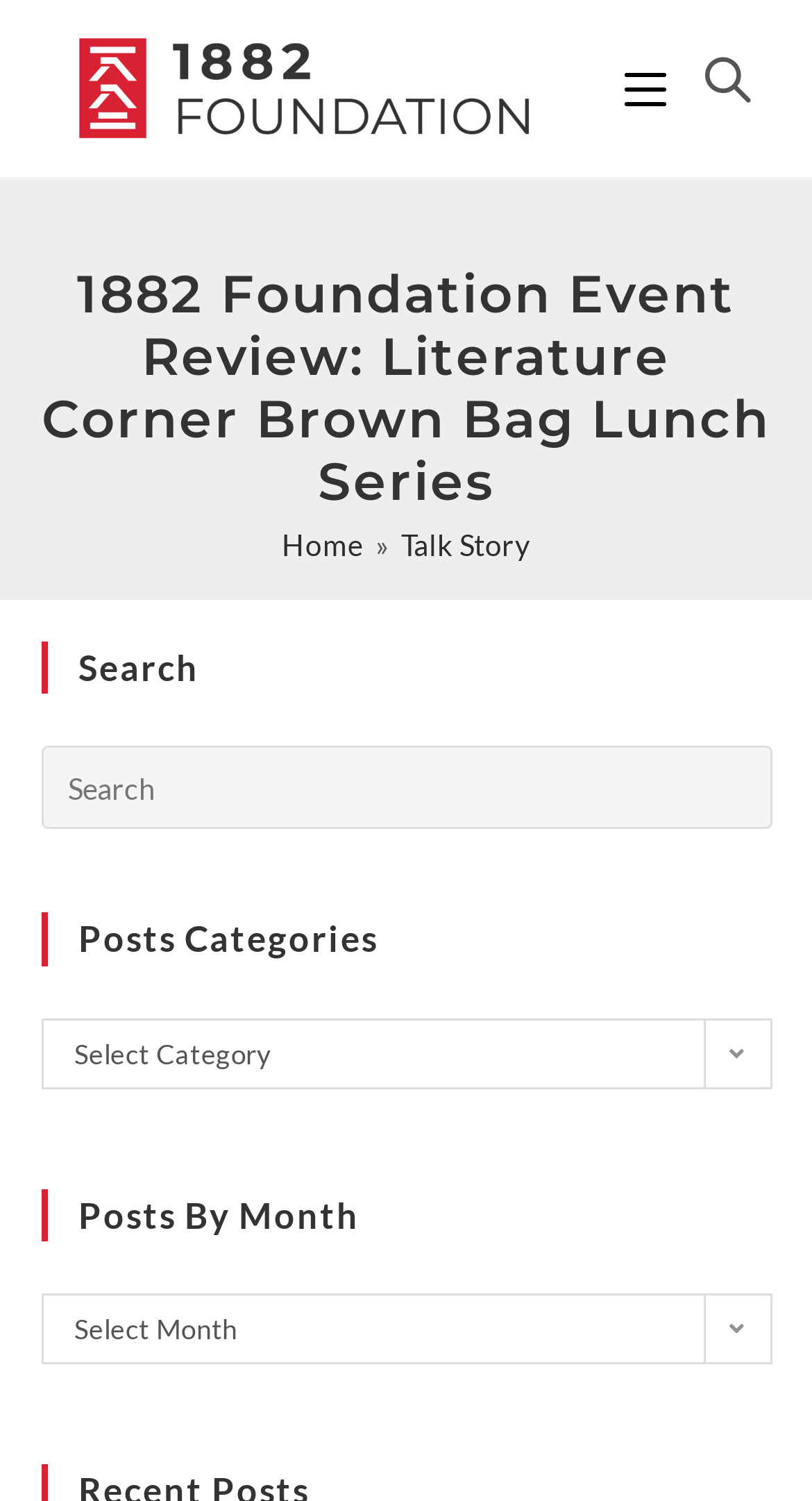Locate the bounding box coordinates of the region to be clicked to comply with the following instruction: "View published version". The coordinates must be four float numbers between 0 and 1, in the form [left, top, right, bottom].

None